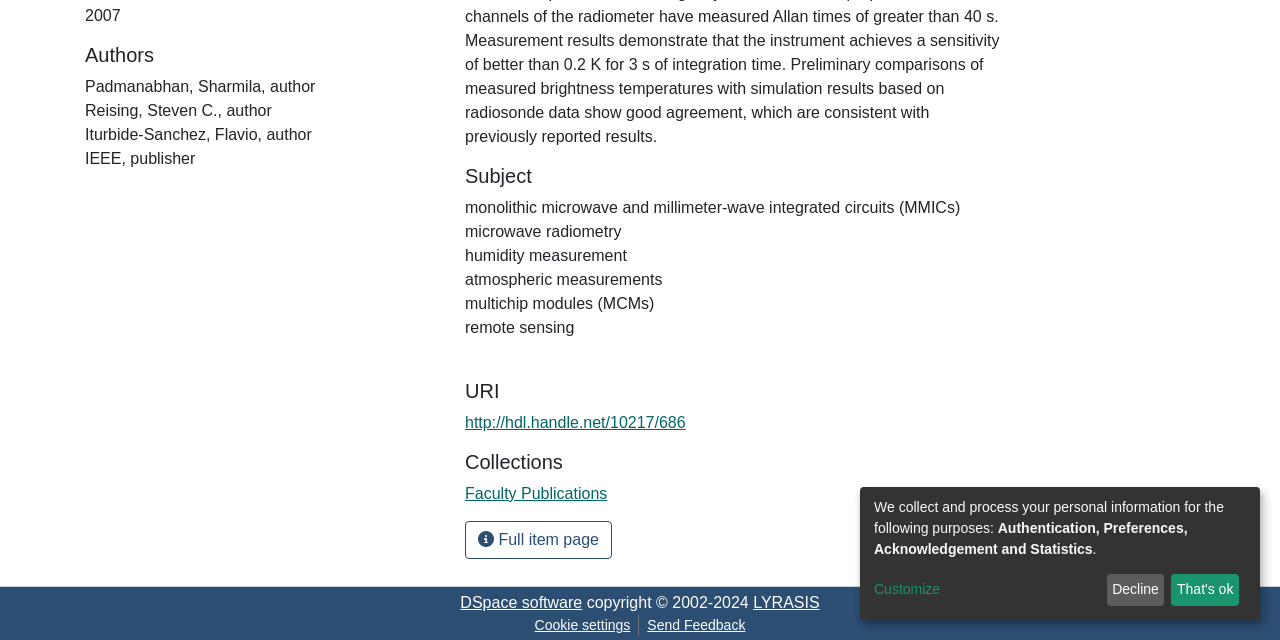Provide the bounding box for the UI element matching this description: "DSpace software".

[0.36, 0.928, 0.455, 0.955]